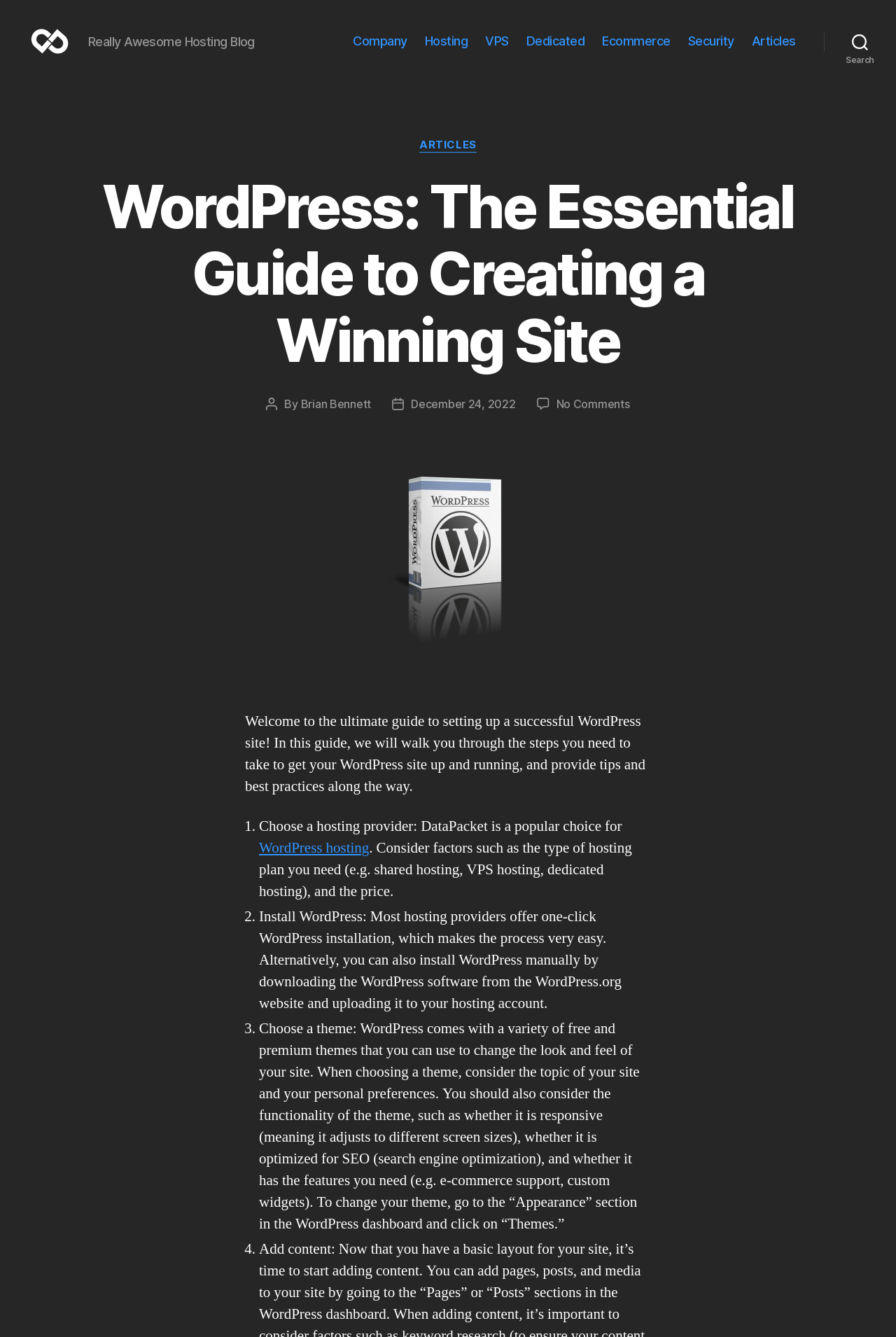Pinpoint the bounding box coordinates of the clickable element to carry out the following instruction: "Read the article by Brian Bennett."

[0.336, 0.297, 0.414, 0.307]